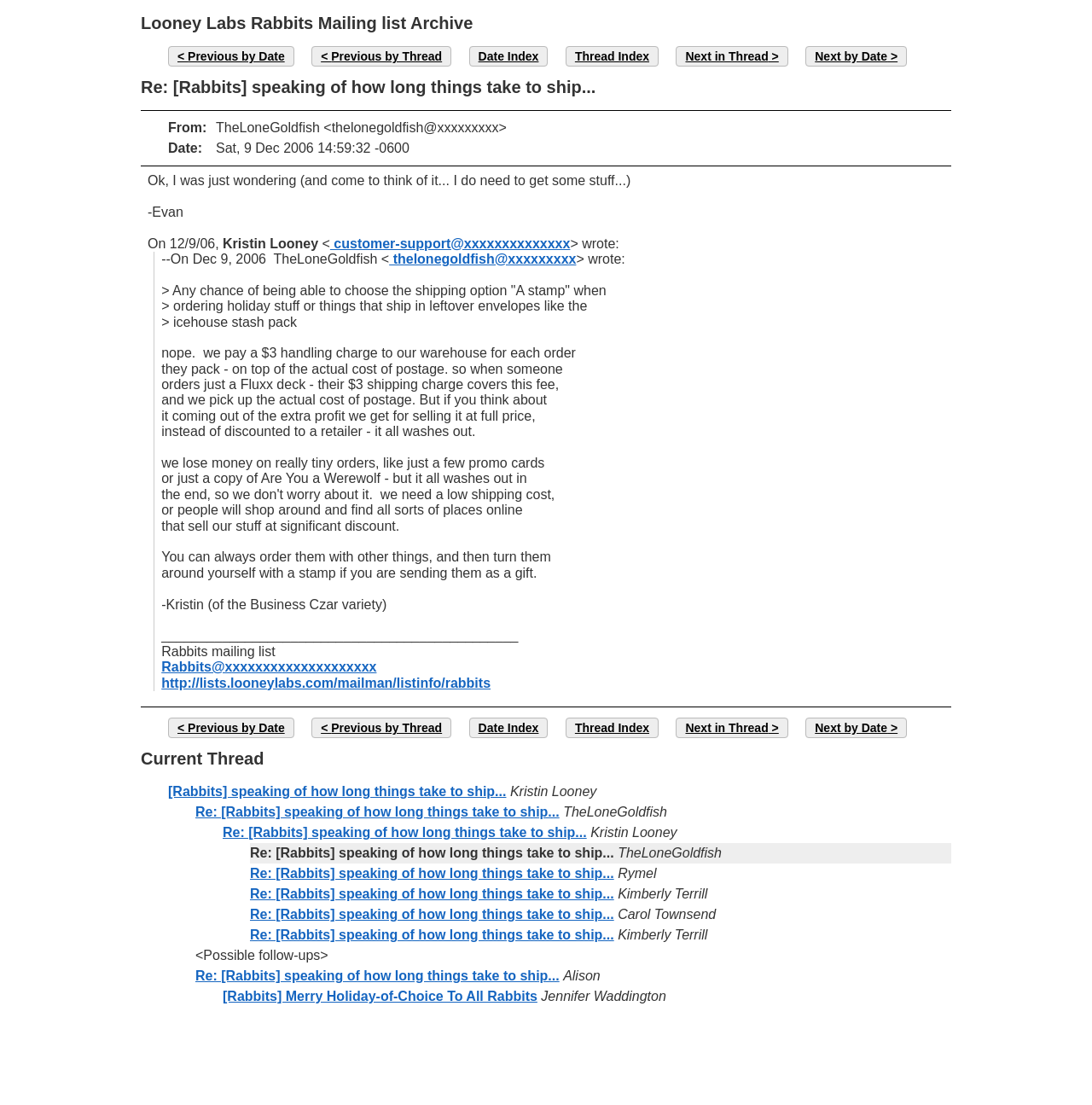Offer a detailed explanation of the webpage layout and contents.

This webpage appears to be an archived mailing list thread from Looney Labs Rabbits Mailing list Archive. At the top of the page, there is a heading that reads "Looney Labs Rabbits Mailing list Archive". Below this heading, there are several links to navigate through the archive, including "Previous by Date", "Previous by Thread", "Date Index", "Thread Index", "Next in Thread >", and "Next by Date >". These links are arranged horizontally across the page.

The main content of the page is a thread of emails discussing the topic of shipping times. The thread starts with an email from TheLoneGoldfish, who is inquiring about the possibility of choosing a shipping option that uses a stamp. Kristin Looney, the Business Czar, responds to this email, explaining that they cannot offer this option due to a $3 handling charge to their warehouse for each order. The email chain continues with several responses from different individuals, including Evan, Kristin Looney, and others.

Each email in the thread is formatted with the sender's name and email address, followed by the email content. The emails are arranged in a blockquote format, with a vertical line separating each email. The text within the emails is formatted with a consistent font and size.

At the bottom of the page, there is a section titled "Current Thread", which lists the subject of the thread, "speaking of how long things take to ship...". Below this, there are links to several responses to the thread, each with the sender's name and email address. There is also a section titled "Possible follow-ups", which lists additional responses to the thread.

Overall, the webpage is a straightforward archive of a mailing list thread, with a simple and easy-to-follow layout.